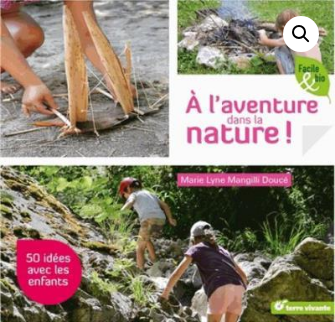Refer to the image and provide a thorough answer to this question:
What is the name of the publisher?

The publisher's name is mentioned at the bottom of the book cover, indicating a commitment to ecological awareness and outdoor learning. The name 'Terre Vivante' suggests a focus on environmental and natural themes.